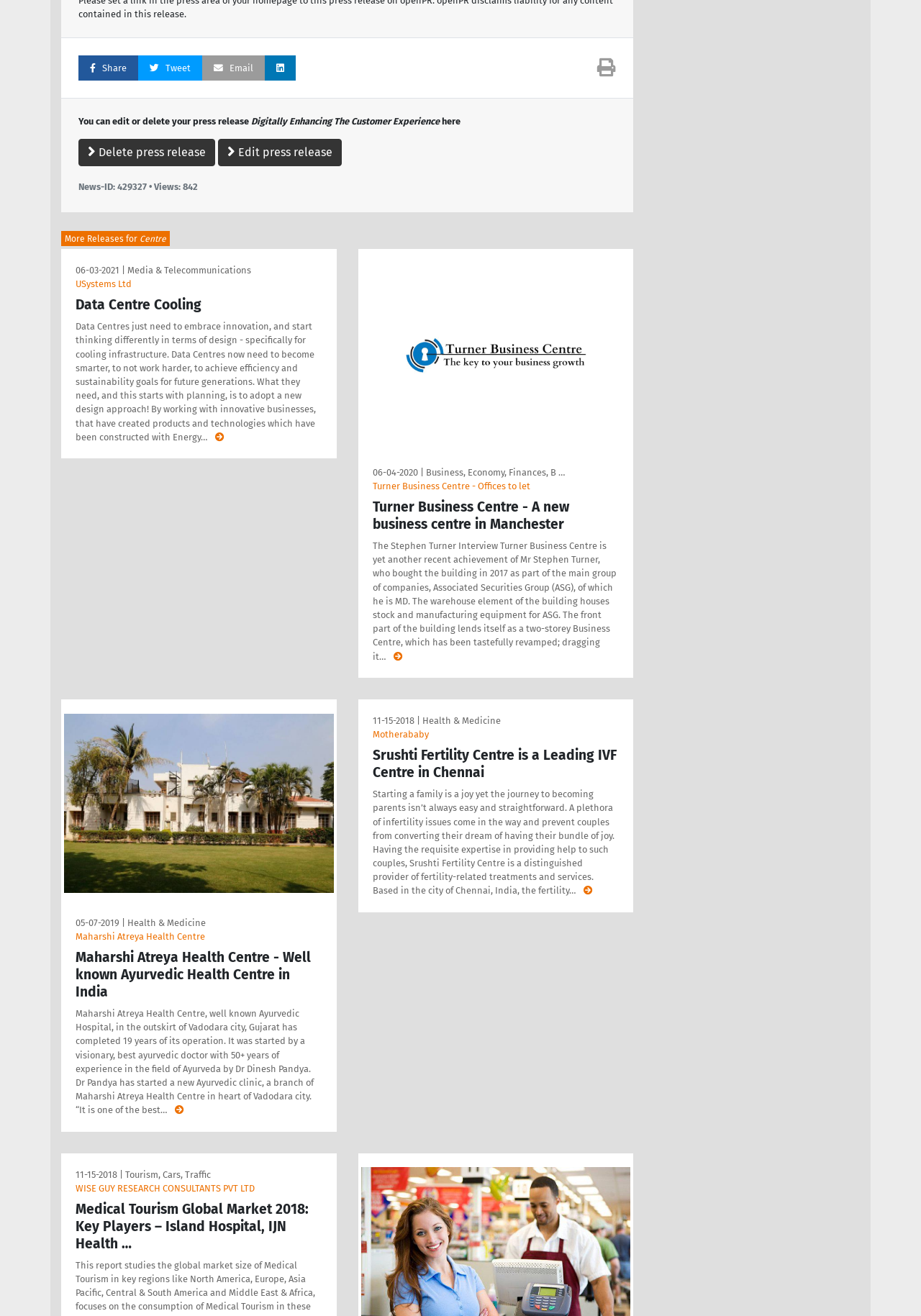Please identify the bounding box coordinates of the element on the webpage that should be clicked to follow this instruction: "Tweet". The bounding box coordinates should be given as four float numbers between 0 and 1, formatted as [left, top, right, bottom].

[0.15, 0.042, 0.22, 0.061]